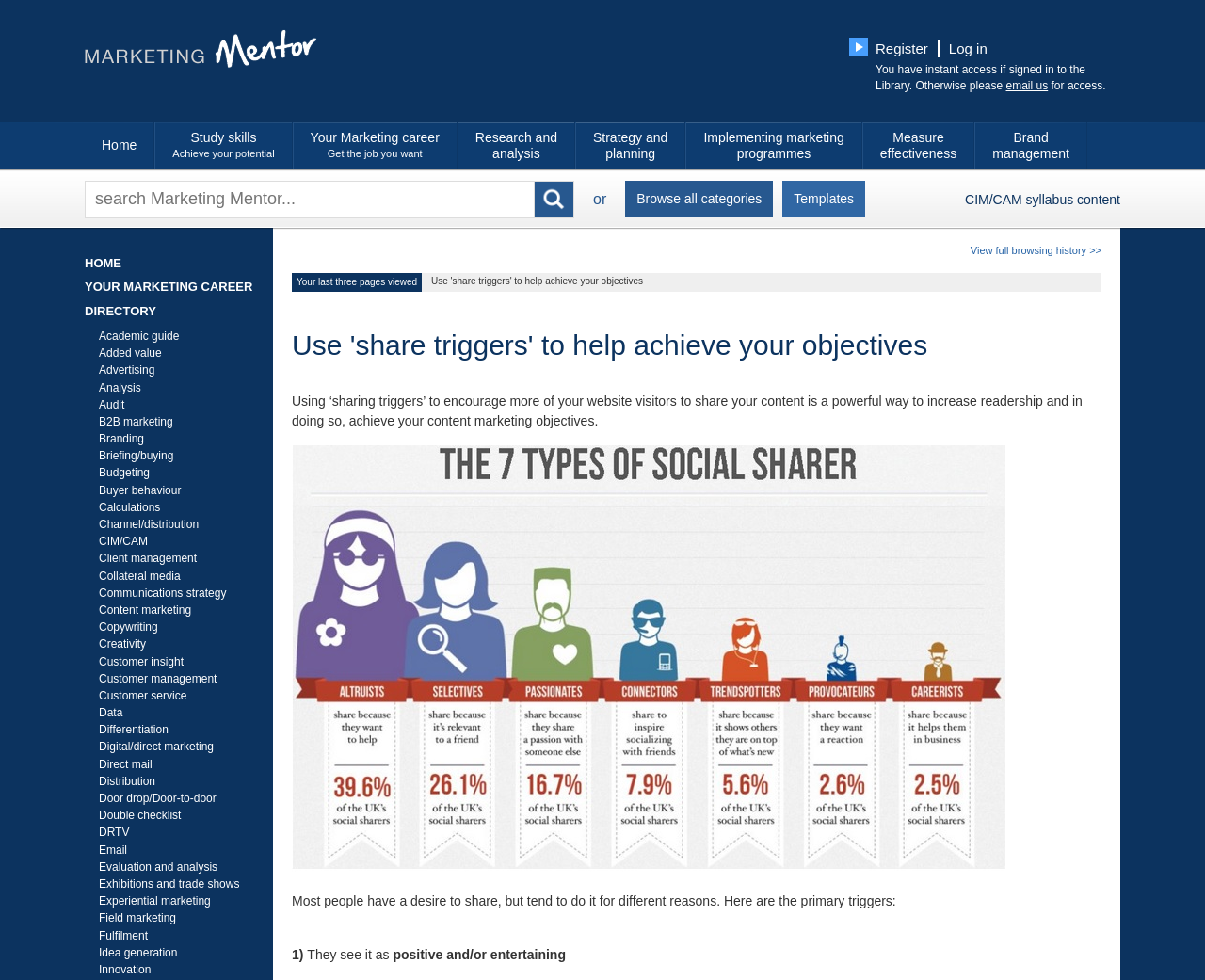Could you locate the bounding box coordinates for the section that should be clicked to accomplish this task: "Search for marketing mentor".

[0.07, 0.184, 0.477, 0.223]